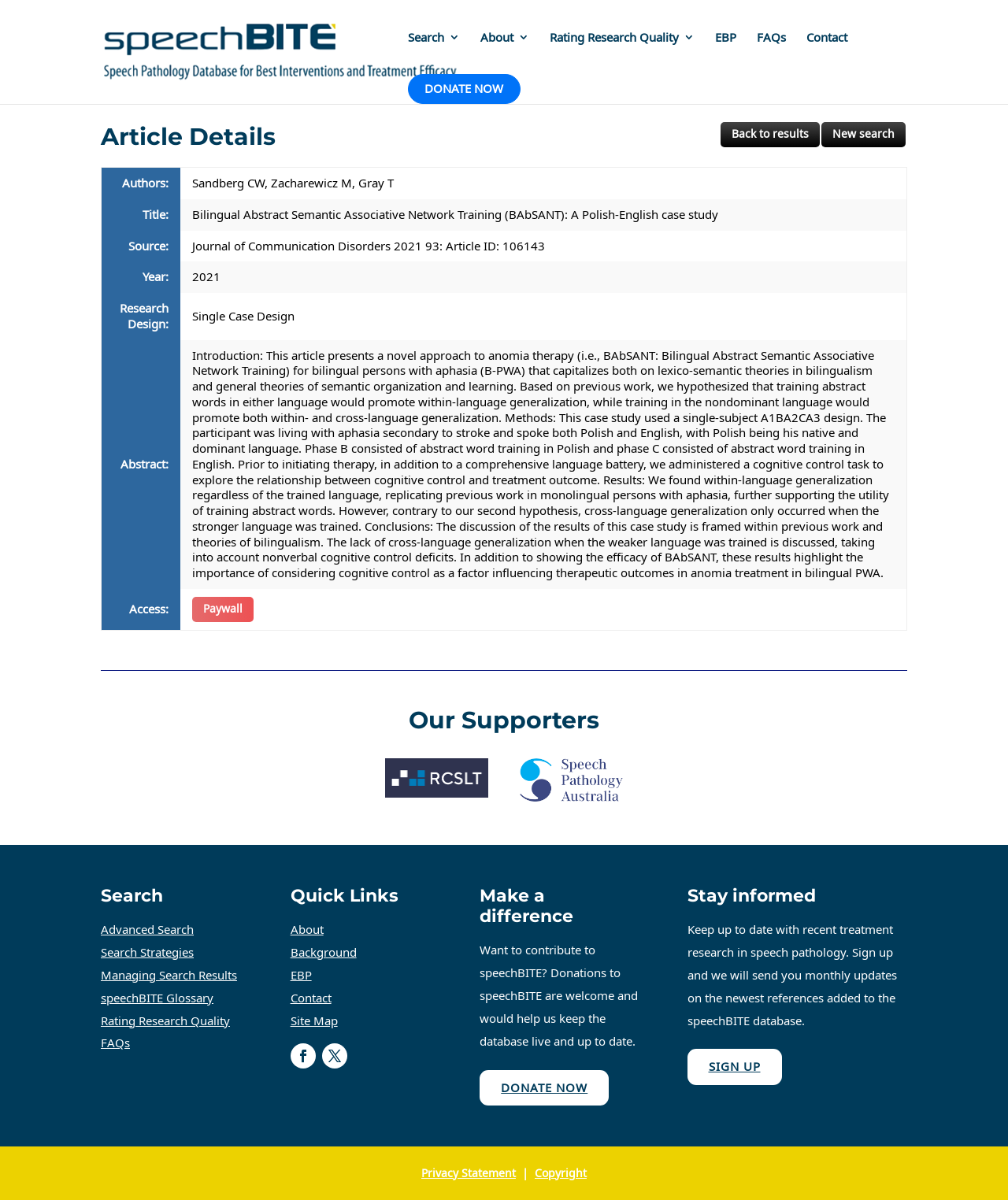Please determine the bounding box coordinates of the clickable area required to carry out the following instruction: "go to home page". The coordinates must be four float numbers between 0 and 1, represented as [left, top, right, bottom].

None